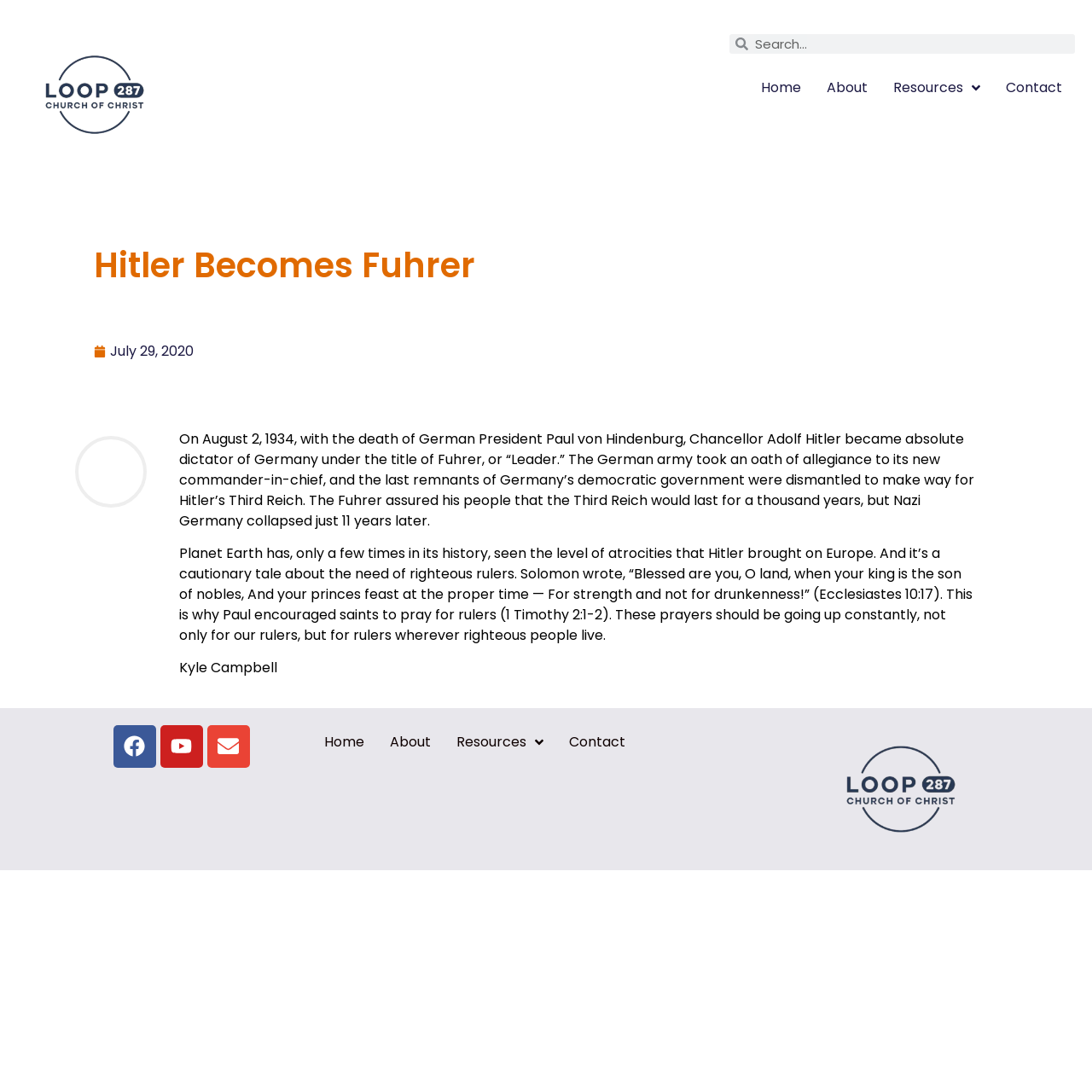Please find the bounding box coordinates of the element that must be clicked to perform the given instruction: "Read about Hitler Becomes Fuhrer". The coordinates should be four float numbers from 0 to 1, i.e., [left, top, right, bottom].

[0.086, 0.189, 0.954, 0.297]